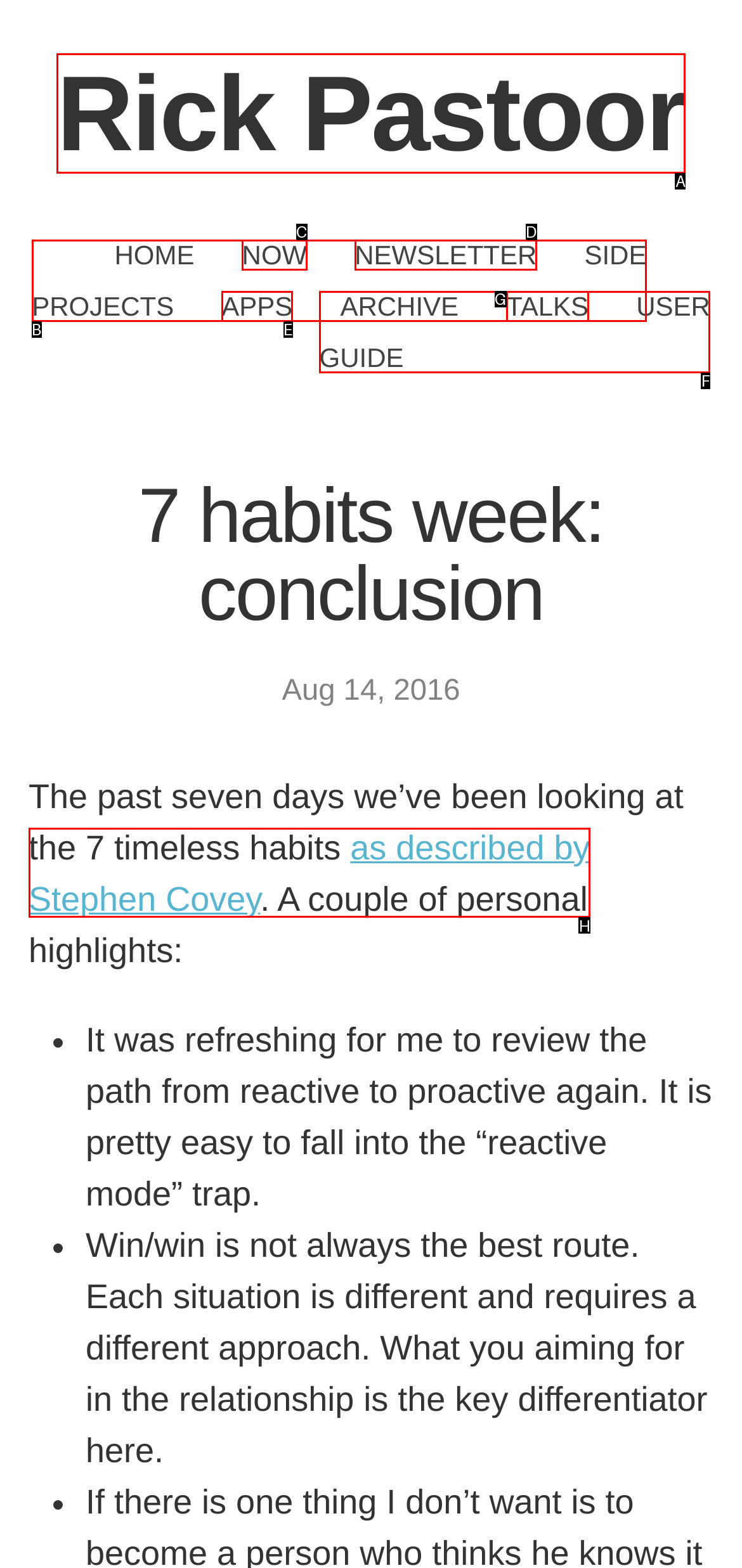From the given options, find the HTML element that fits the description: Rick Pastoor. Reply with the letter of the chosen element.

A